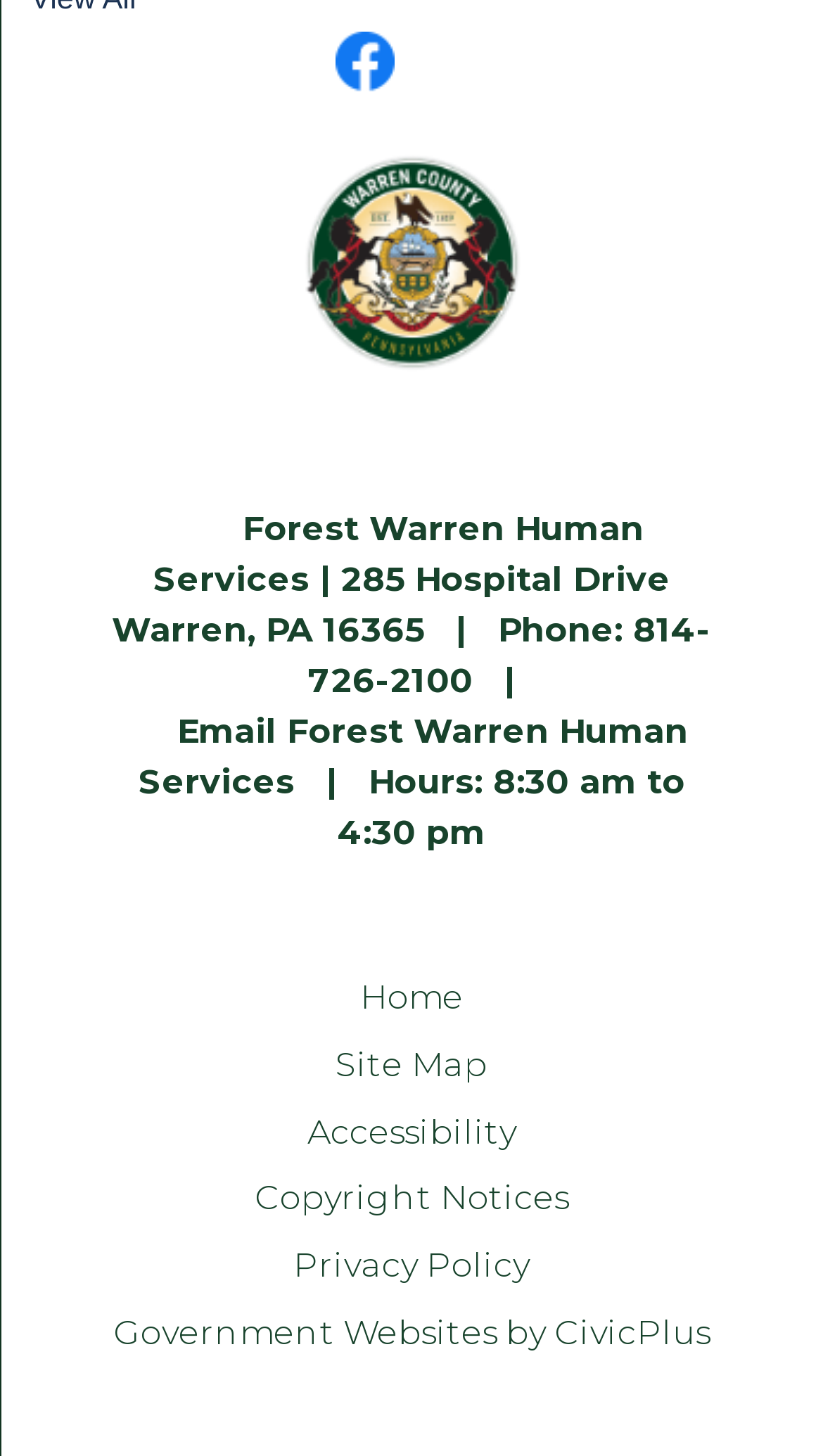Identify the bounding box coordinates of the clickable region to carry out the given instruction: "Check the site map".

[0.408, 0.717, 0.592, 0.745]